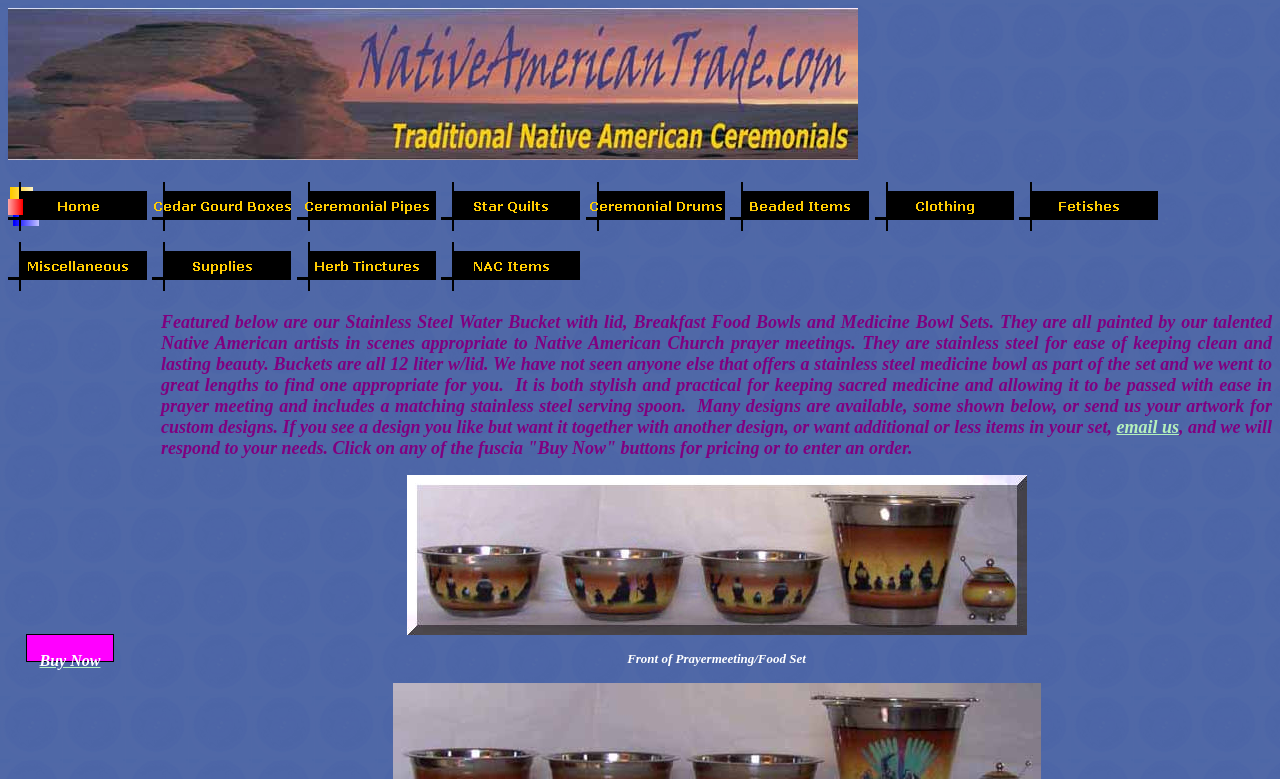How can I customize my design?
Please give a detailed and elaborate answer to the question based on the image.

According to the webpage, if you want a custom design, you can send your artwork to the website, and they will respond to your needs. This is mentioned in the description of the product.